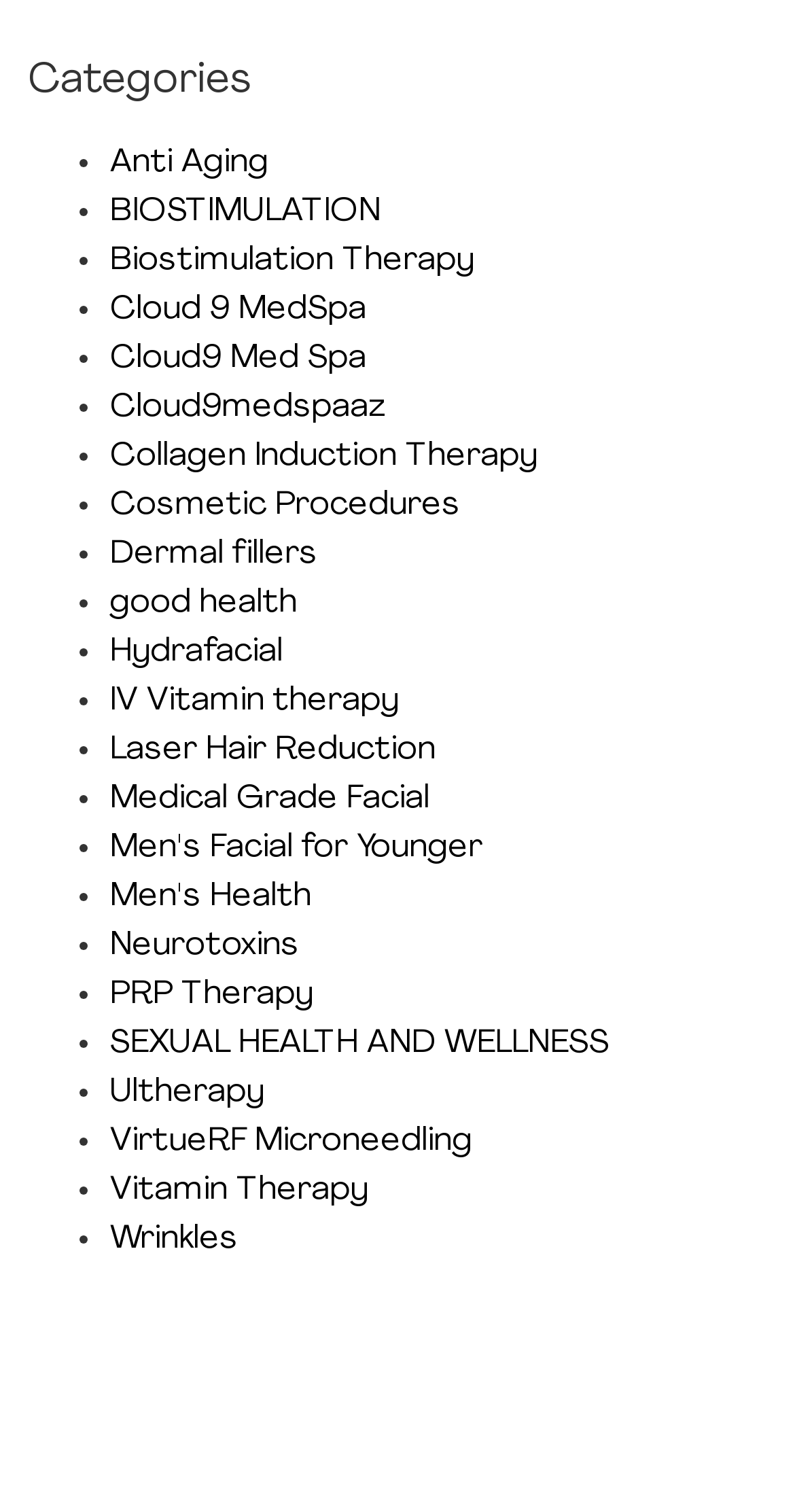Is there a category for men's health?
Using the visual information, respond with a single word or phrase.

Yes